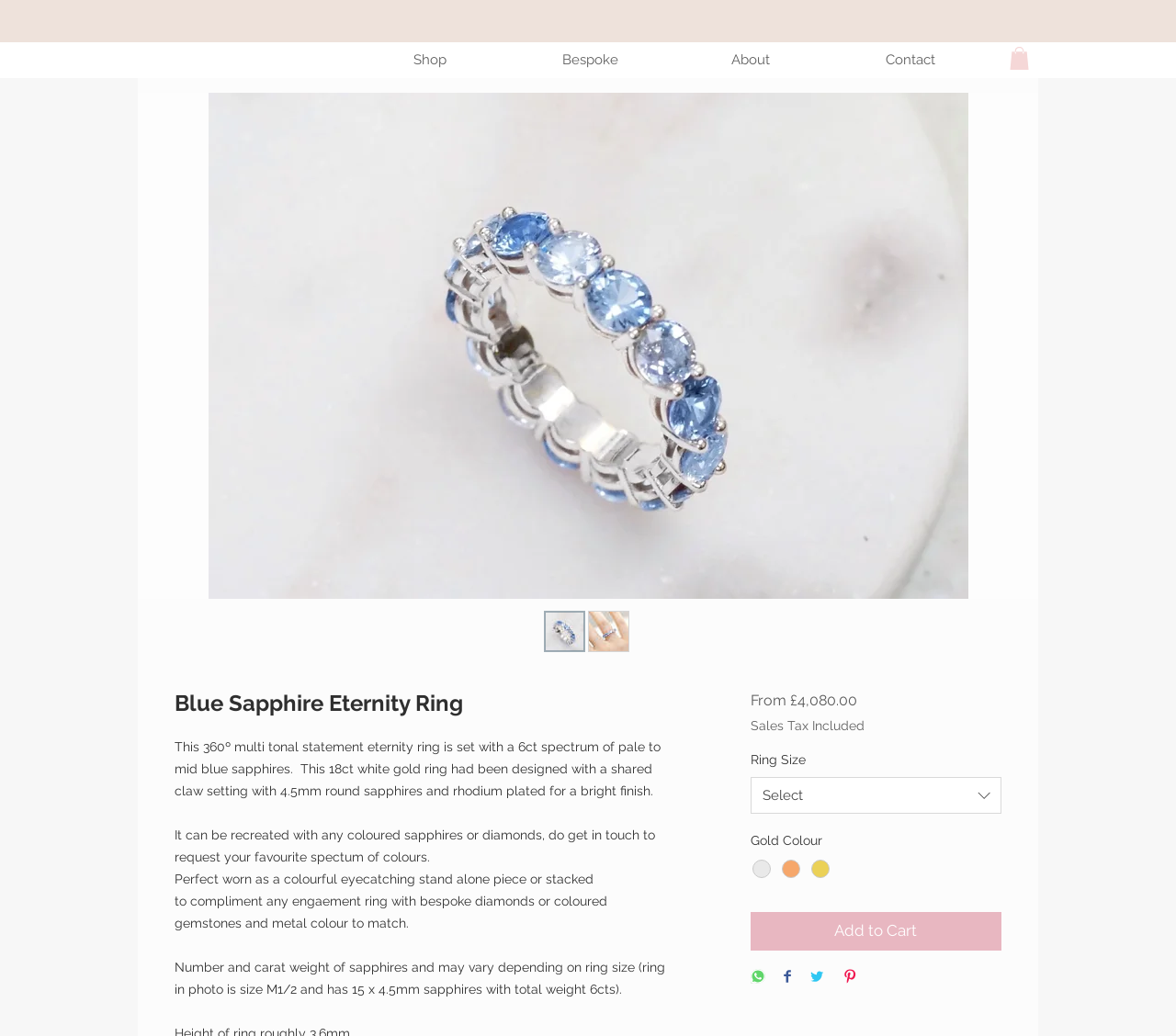Determine the bounding box coordinates of the section I need to click to execute the following instruction: "view awarded work". Provide the coordinates as four float numbers between 0 and 1, i.e., [left, top, right, bottom].

None